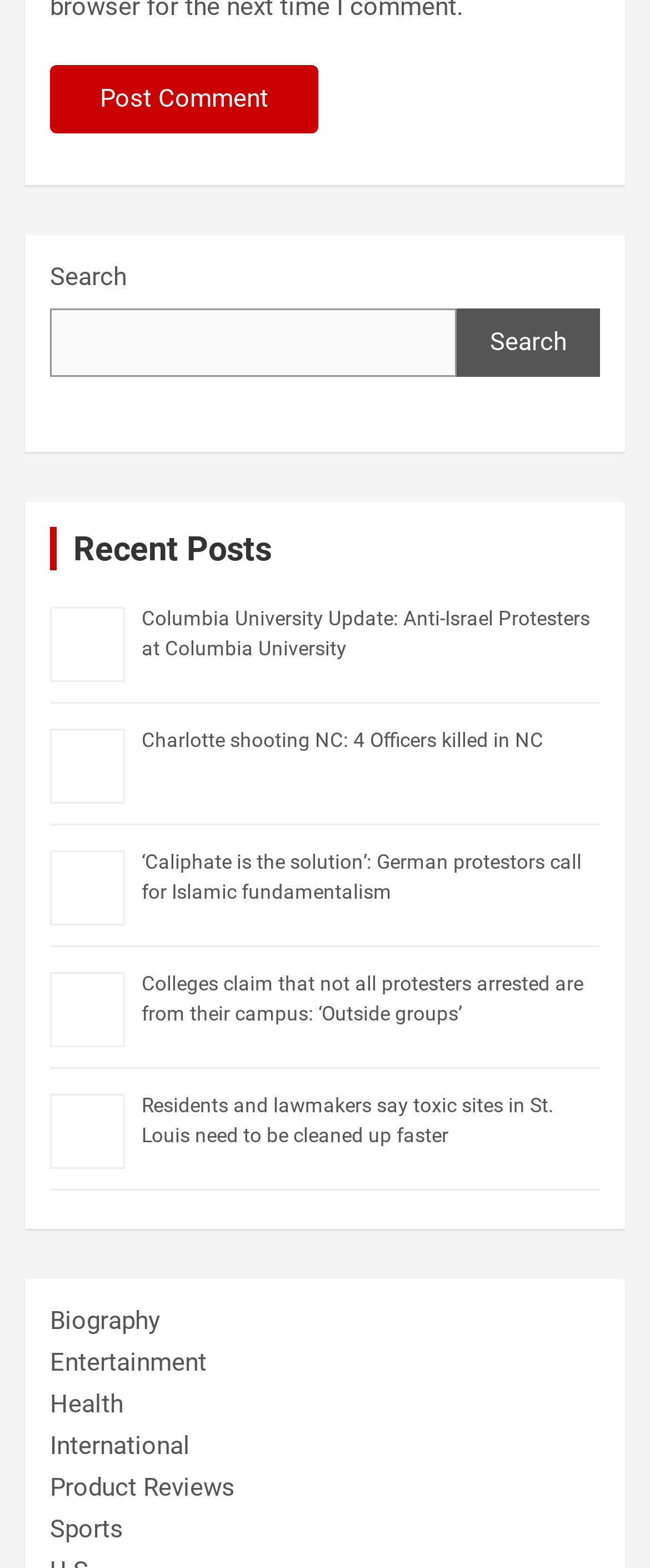Can you provide the bounding box coordinates for the element that should be clicked to implement the instruction: "View the publication by Jonas K. Kurzhals"?

None